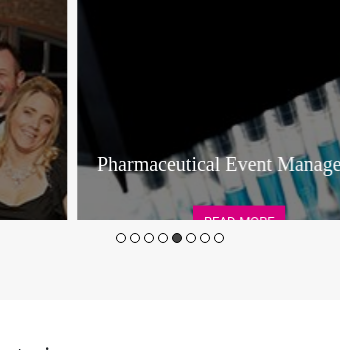Based on the image, please elaborate on the answer to the following question:
What is the purpose of the 'READ MORE' button?

The 'READ MORE' button is prominently displayed alongside the main title, suggesting that it invites viewers to click on it and explore further details about the event management services offered, likely providing more information about the services and their benefits.